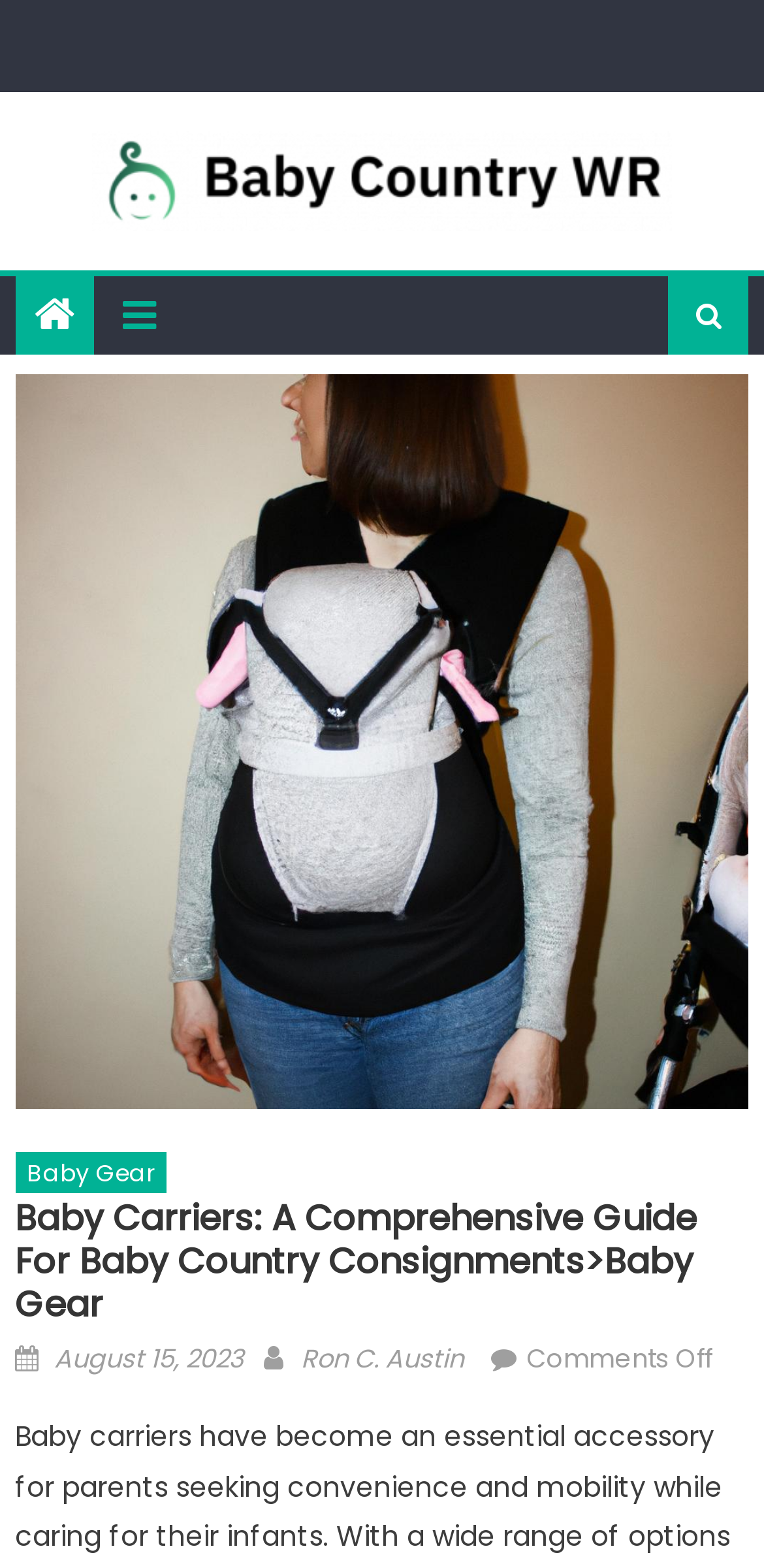What is the person in the image demonstrating?
Kindly give a detailed and elaborate answer to the question.

The image 'Person demonstrating different baby carriers' is present in the webpage, indicating that the person in the image is demonstrating different baby carriers.